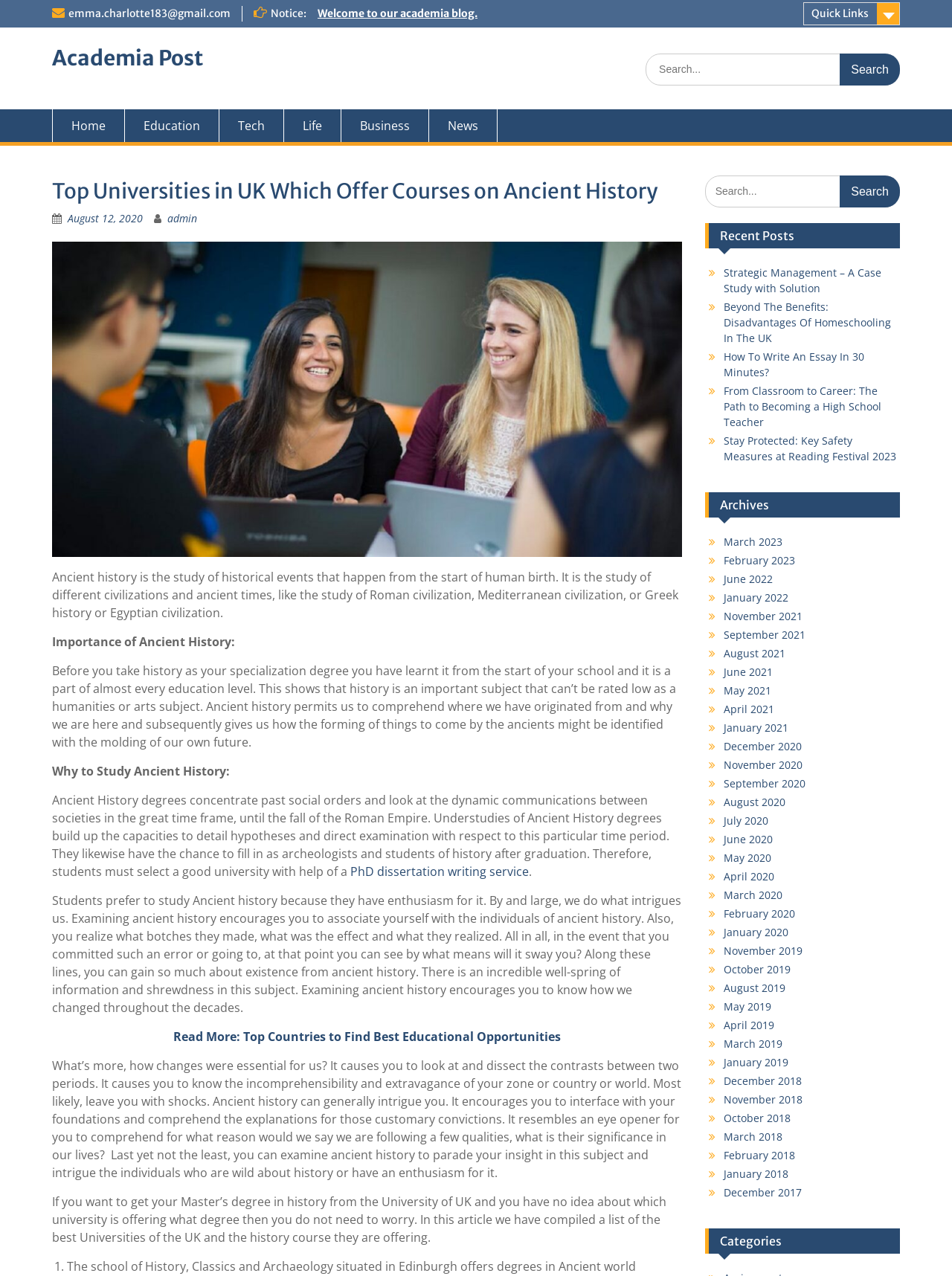Identify the bounding box coordinates for the element that needs to be clicked to fulfill this instruction: "Explore the Education category". Provide the coordinates in the format of four float numbers between 0 and 1: [left, top, right, bottom].

[0.131, 0.086, 0.23, 0.111]